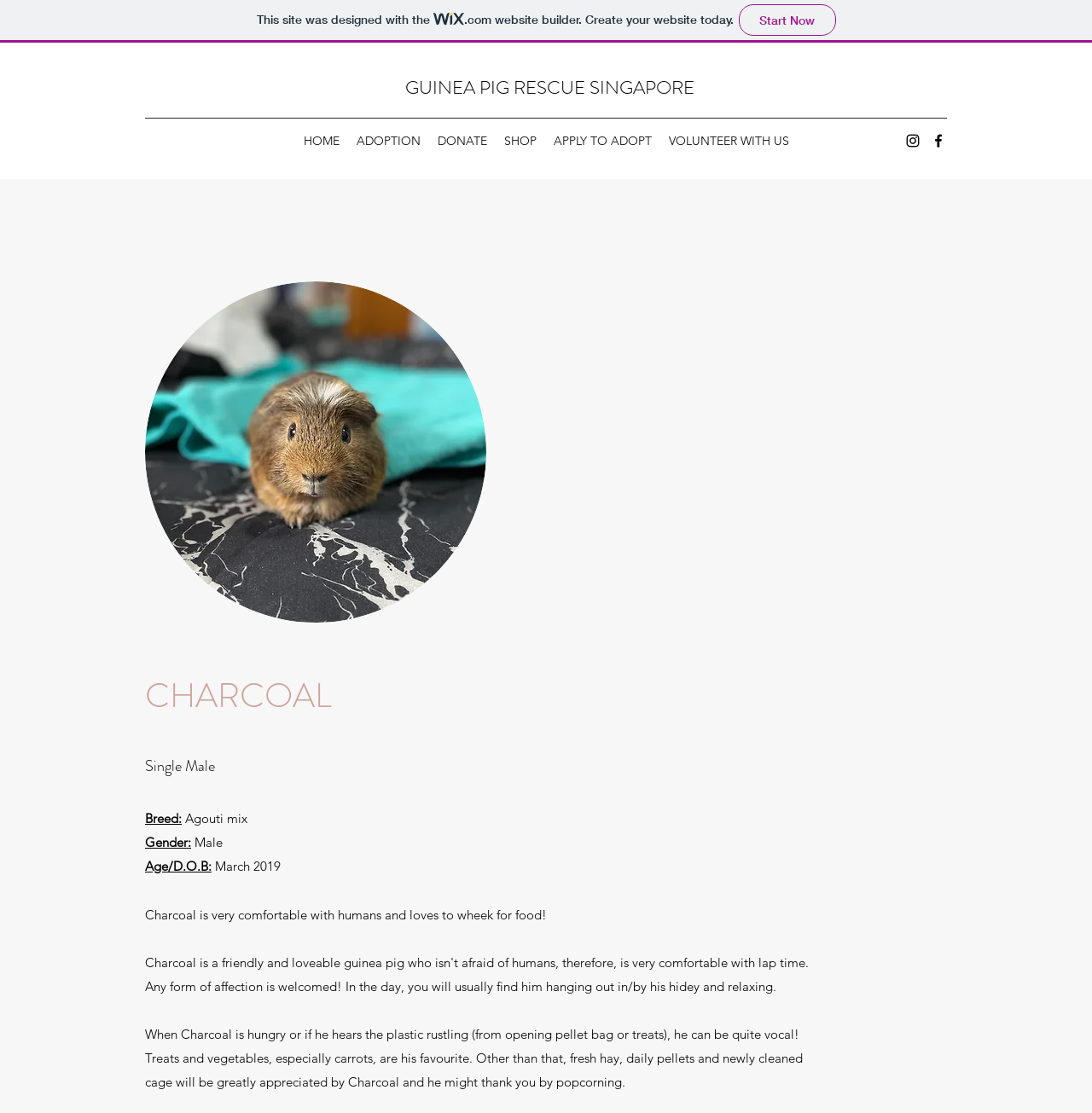Please identify the bounding box coordinates for the region that you need to click to follow this instruction: "Apply to adopt".

[0.499, 0.115, 0.604, 0.138]